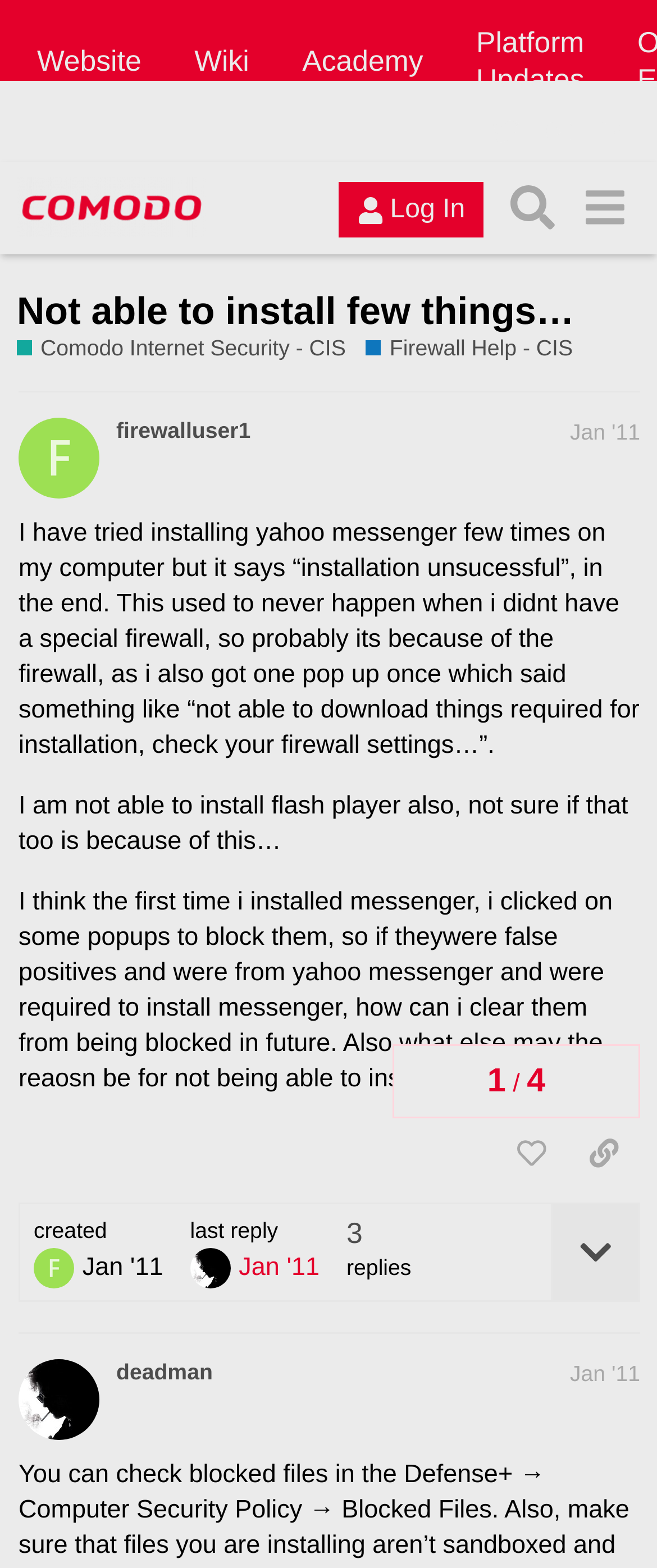Reply to the question with a brief word or phrase: What is the name of the product being discussed?

Yahoo Messenger